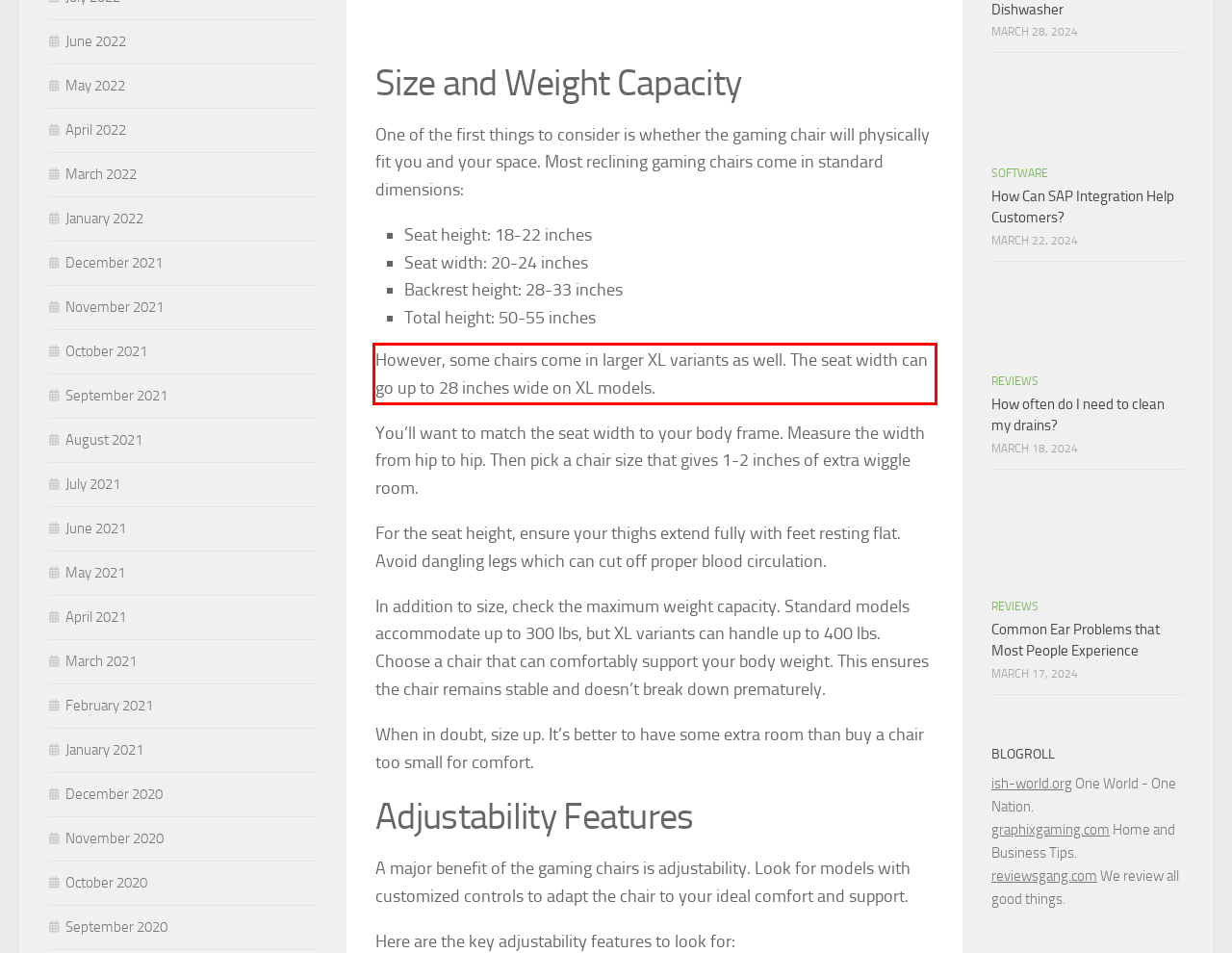You are provided with a screenshot of a webpage that includes a red bounding box. Extract and generate the text content found within the red bounding box.

However, some chairs come in larger XL variants as well. The seat width can go up to 28 inches wide on XL models.